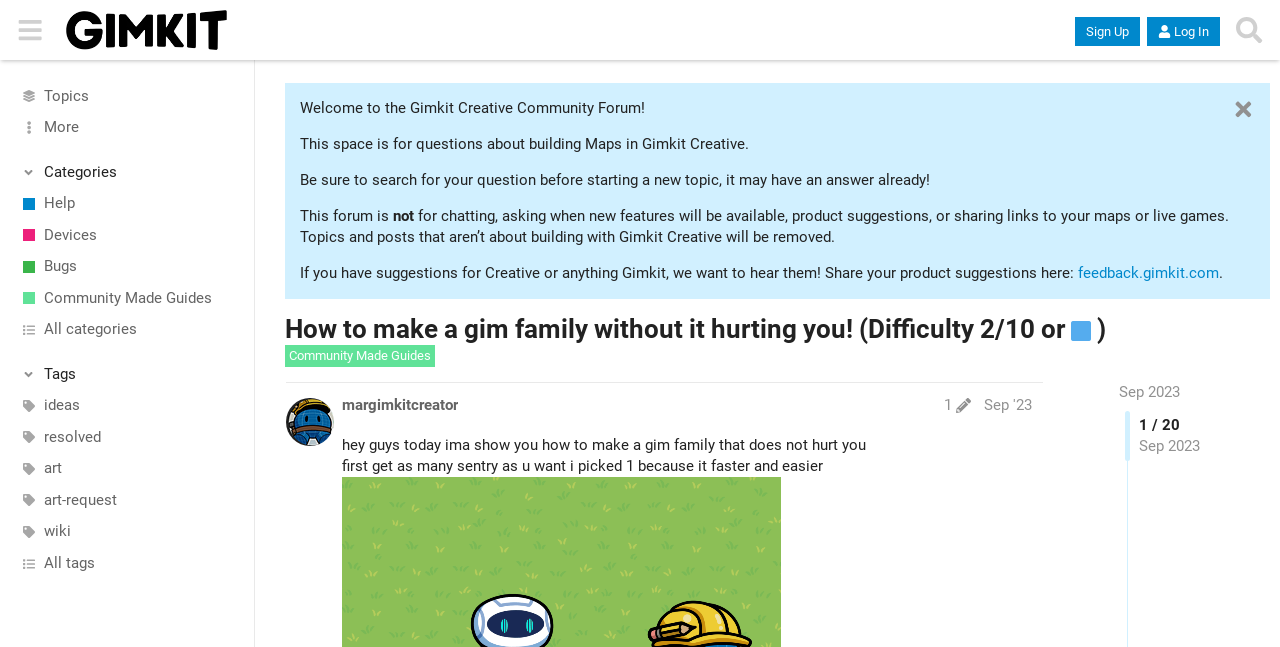What is the purpose of this forum?
Based on the image, answer the question with a single word or brief phrase.

Building Maps in Gimkit Creative